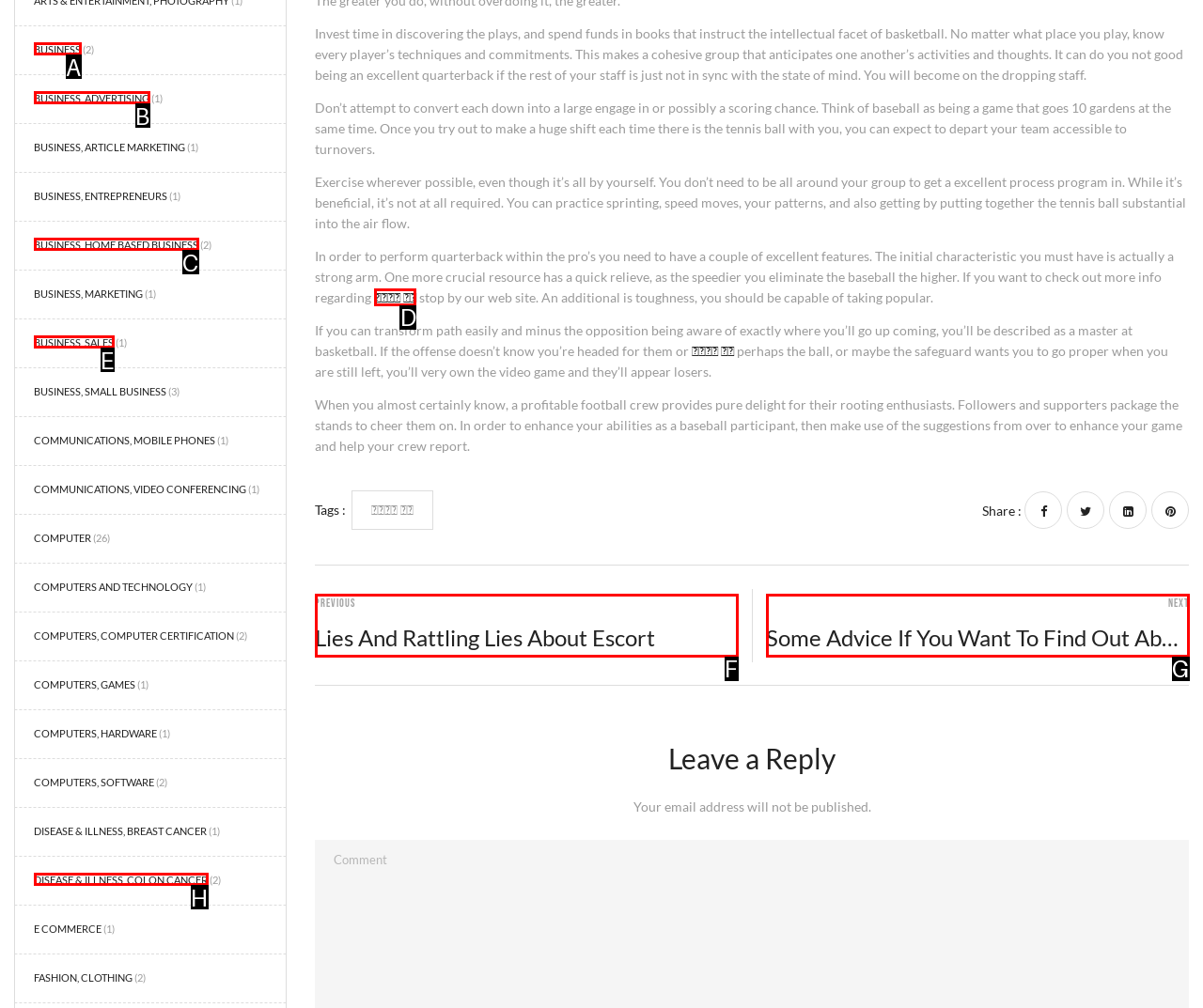Indicate which lettered UI element to click to fulfill the following task: Click on 비트코인 배팅
Provide the letter of the correct option.

D